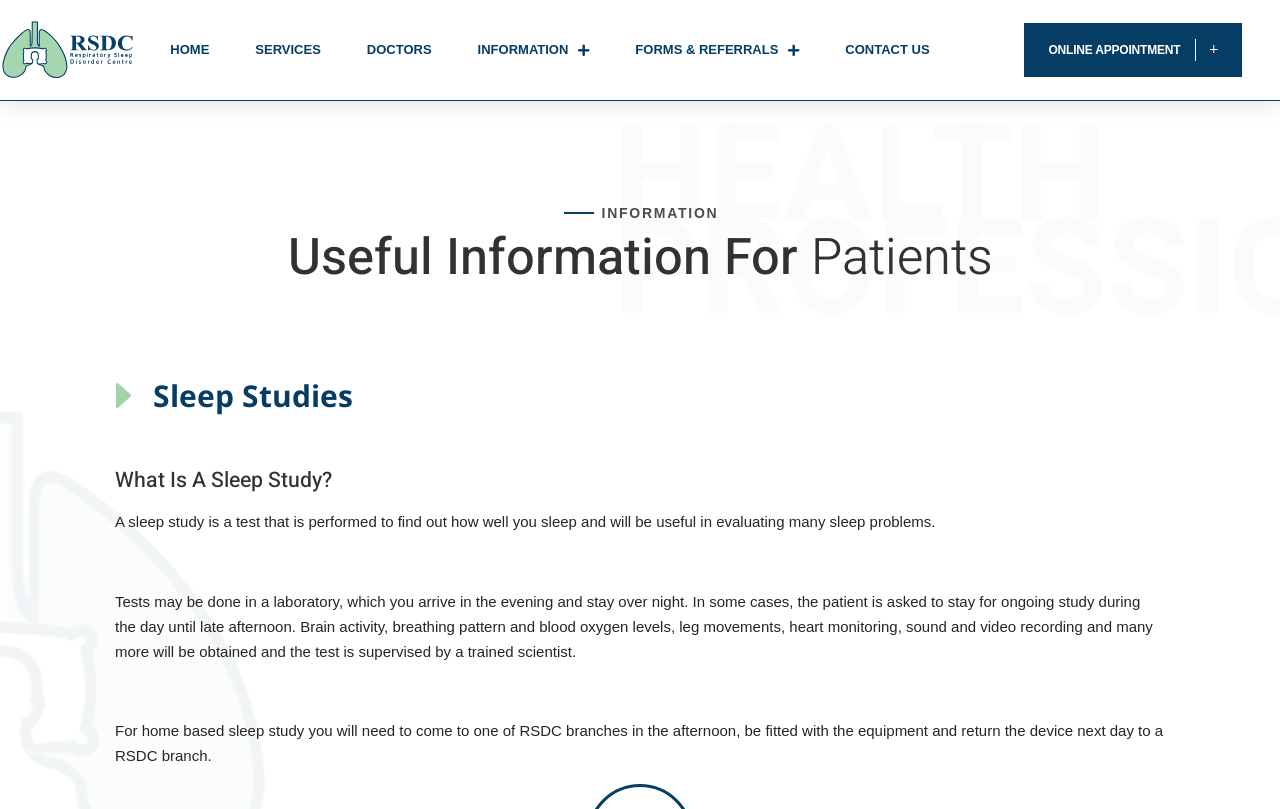Explain the features and main sections of the webpage comprehensively.

The webpage is about sleep studies, specifically providing useful information for patients. At the top, there are seven links in a row, including "HOME", "SERVICES", "DOCTORS", "INFORMATION" with a dropdown menu, and "CONTACT US". The "INFORMATION" link has a dropdown menu with an option "FORMS & REFERRALS". 

Below the links, there is a prominent heading "Useful Information For Patients" followed by a subheading "Sleep Studies". Underneath, there is a section explaining what a sleep study is, which is a test to evaluate sleep problems. The text describes the process of the test, including the equipment used and the supervision by a trained scientist. 

There are two options for sleep studies mentioned: one is done in a laboratory overnight, and the other is a home-based study where the patient is fitted with equipment at a branch in the afternoon and returns it the next day. 

On the right side of the page, there is a link to "ONLINE APPOINTMENT".